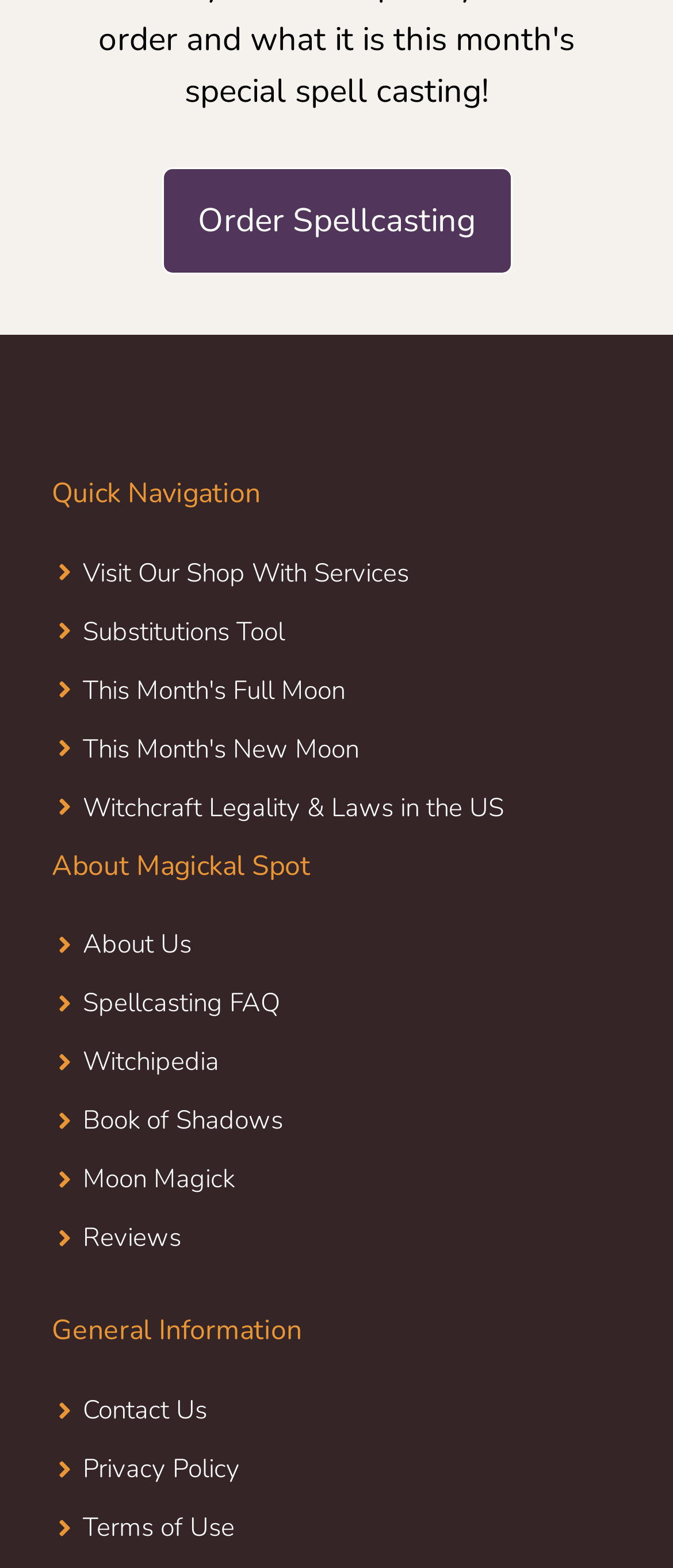Please identify the bounding box coordinates of the element's region that needs to be clicked to fulfill the following instruction: "view the GALLERY". The bounding box coordinates should consist of four float numbers between 0 and 1, i.e., [left, top, right, bottom].

None